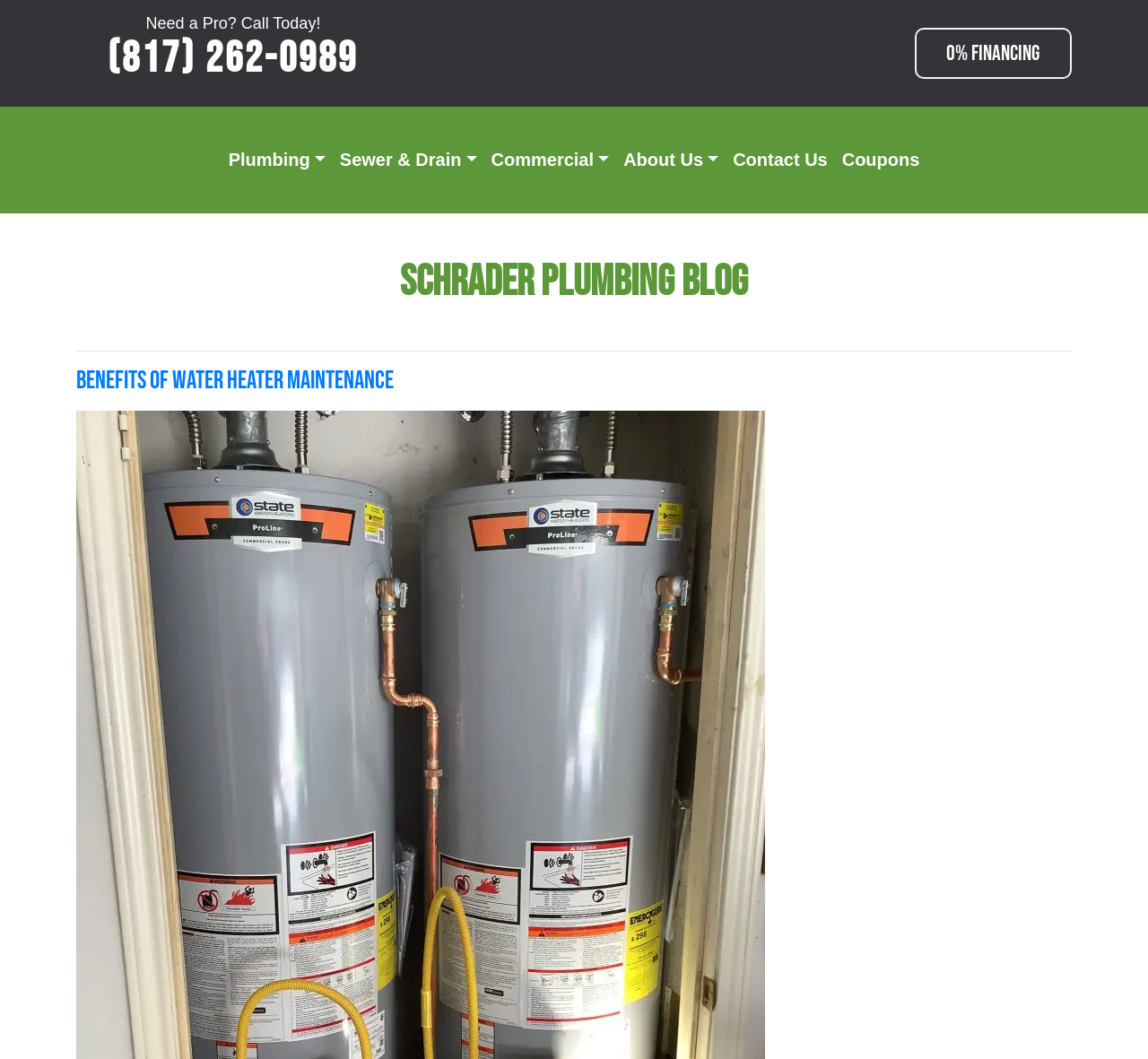Given the element description Benefits of Water Heater Maintenance, identify the bounding box coordinates for the UI element on the webpage screenshot. The format should be (top-left x, top-left y, bottom-right x, bottom-right y), with values between 0 and 1.

[0.066, 0.346, 0.343, 0.374]